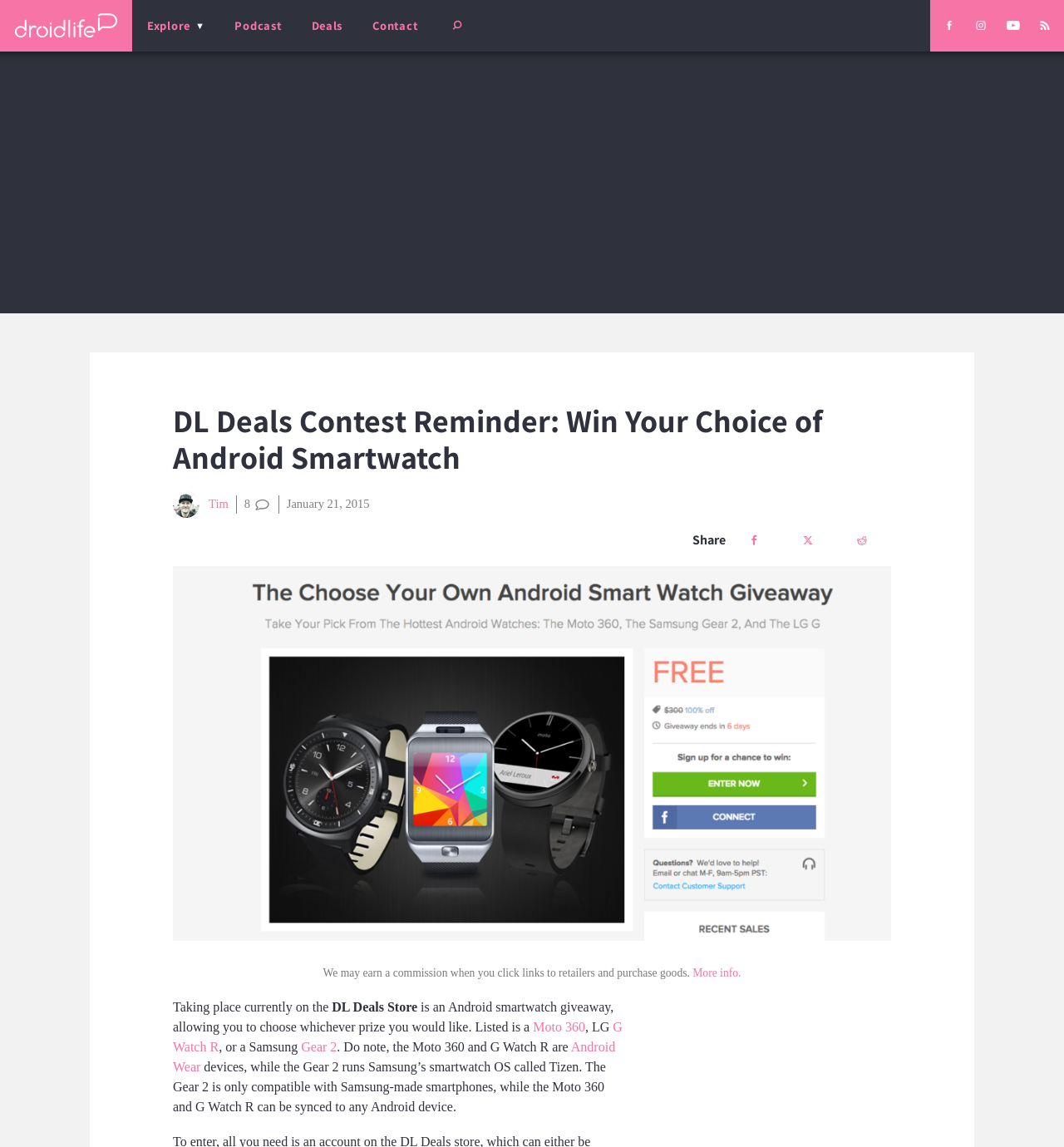By analyzing the image, answer the following question with a detailed response: What are the options for the Android smartwatch prize?

The options for the Android smartwatch prize can be determined by reading the text, which mentions 'Listed is a Moto 360, LG G Watch...' and later mentions 'or a Samsung Gear 2'.